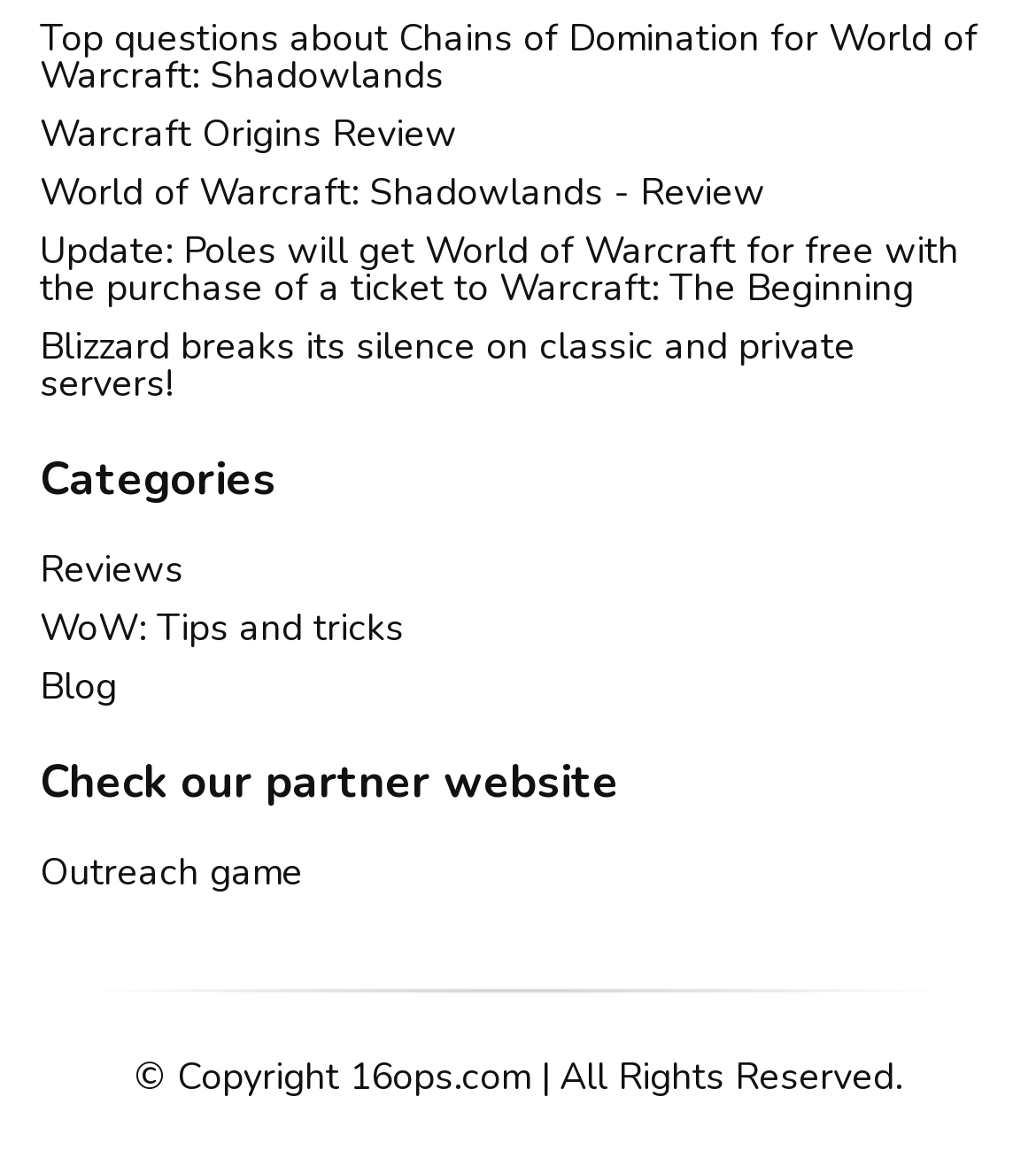What is the purpose of the website?
From the screenshot, provide a brief answer in one word or phrase.

World of Warcraft news and reviews